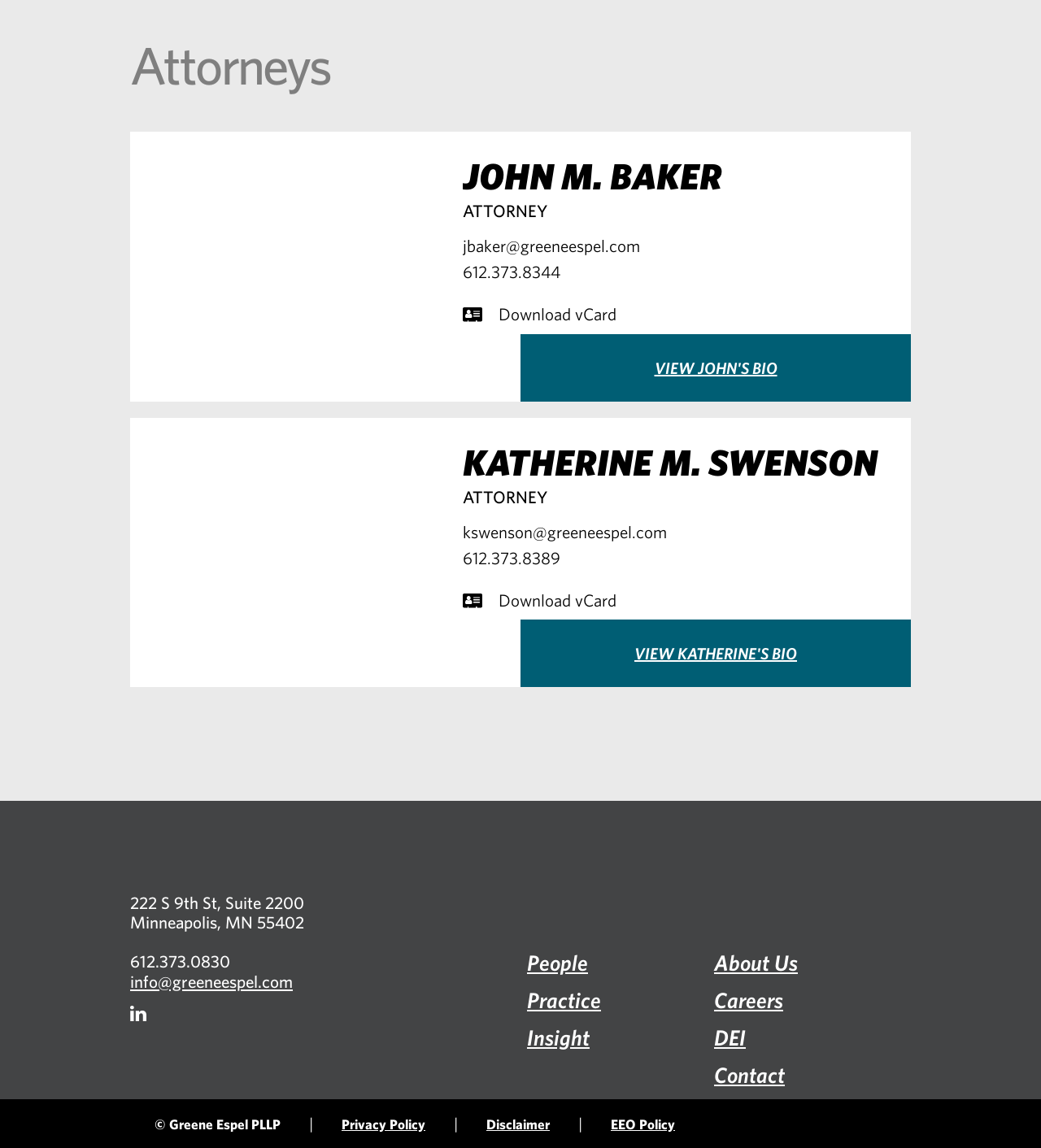Using the information in the image, give a comprehensive answer to the question: 
What is the email address of the law firm?

The email address of the law firm can be found in the link element with the text 'info@greeneespel.com'.